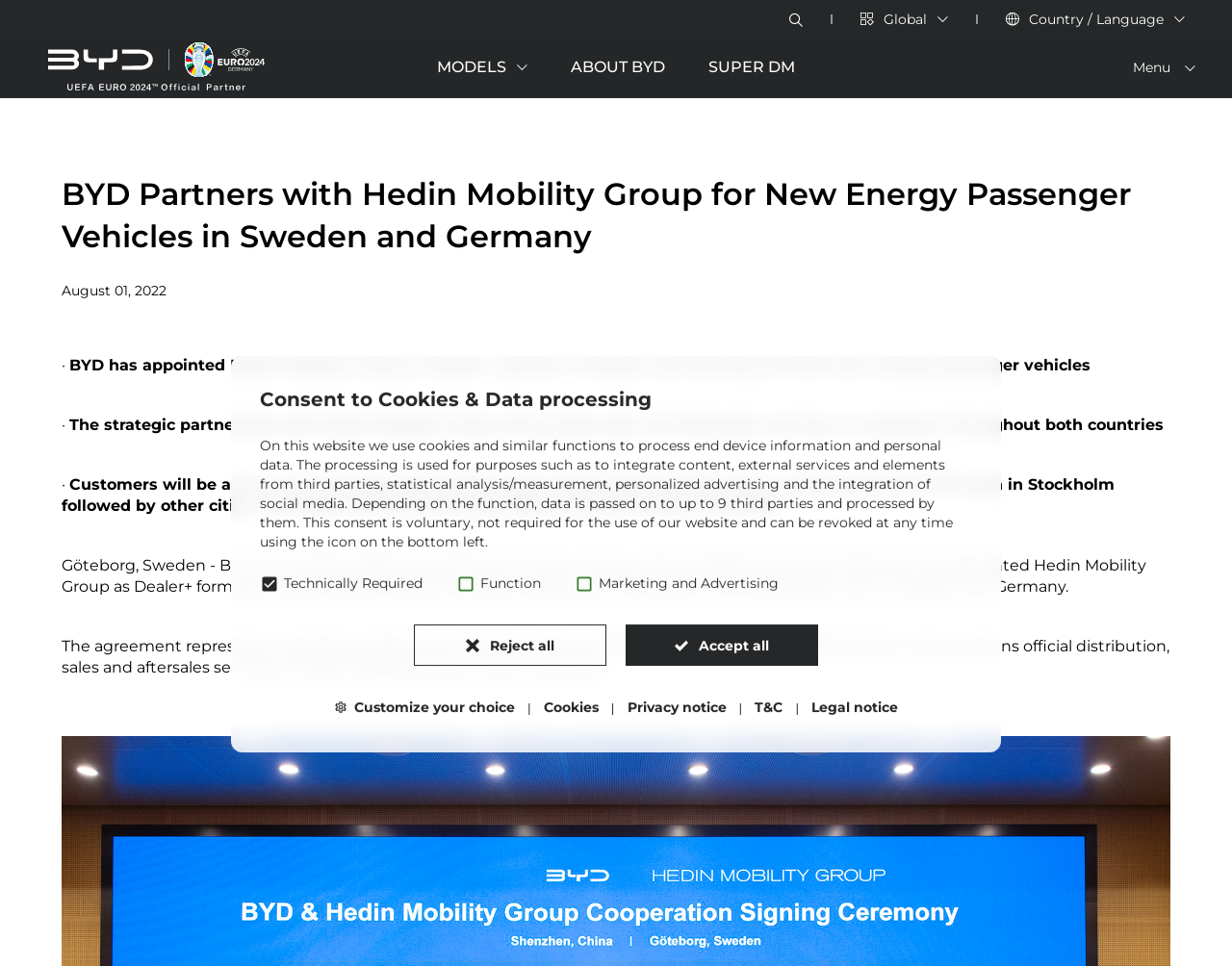In which countries will BYD's new energy passenger vehicles be sold?
Answer the question with a detailed explanation, including all necessary information.

According to the webpage, BYD has appointed Hedin Mobility Group as Dealer+ partner in Sweden and Germany for BYD new energy passenger vehicles, which implies that the vehicles will be sold in these two countries.